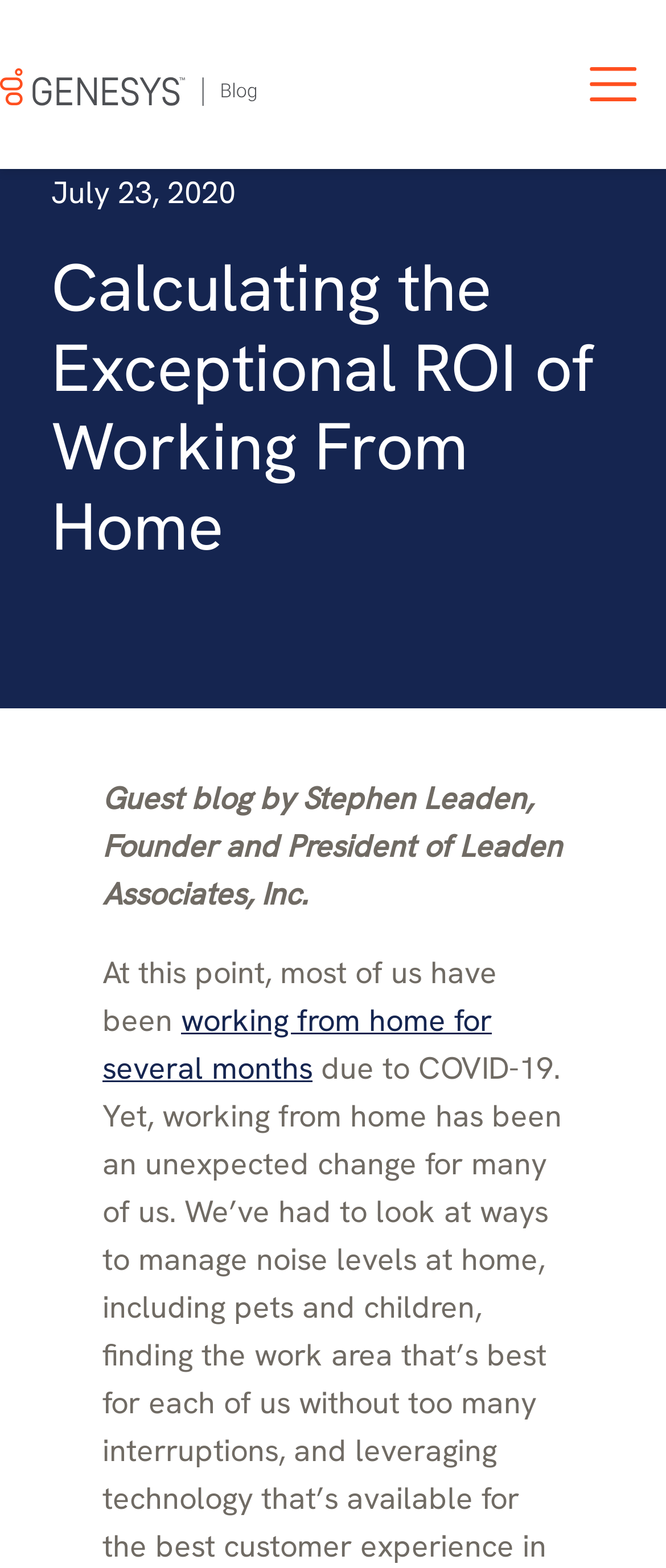With reference to the screenshot, provide a detailed response to the question below:
What is the topic of the blog post?

I found the topic of the blog post by looking at the link element with the text 'working from home for several months' which is located in the middle of the webpage.